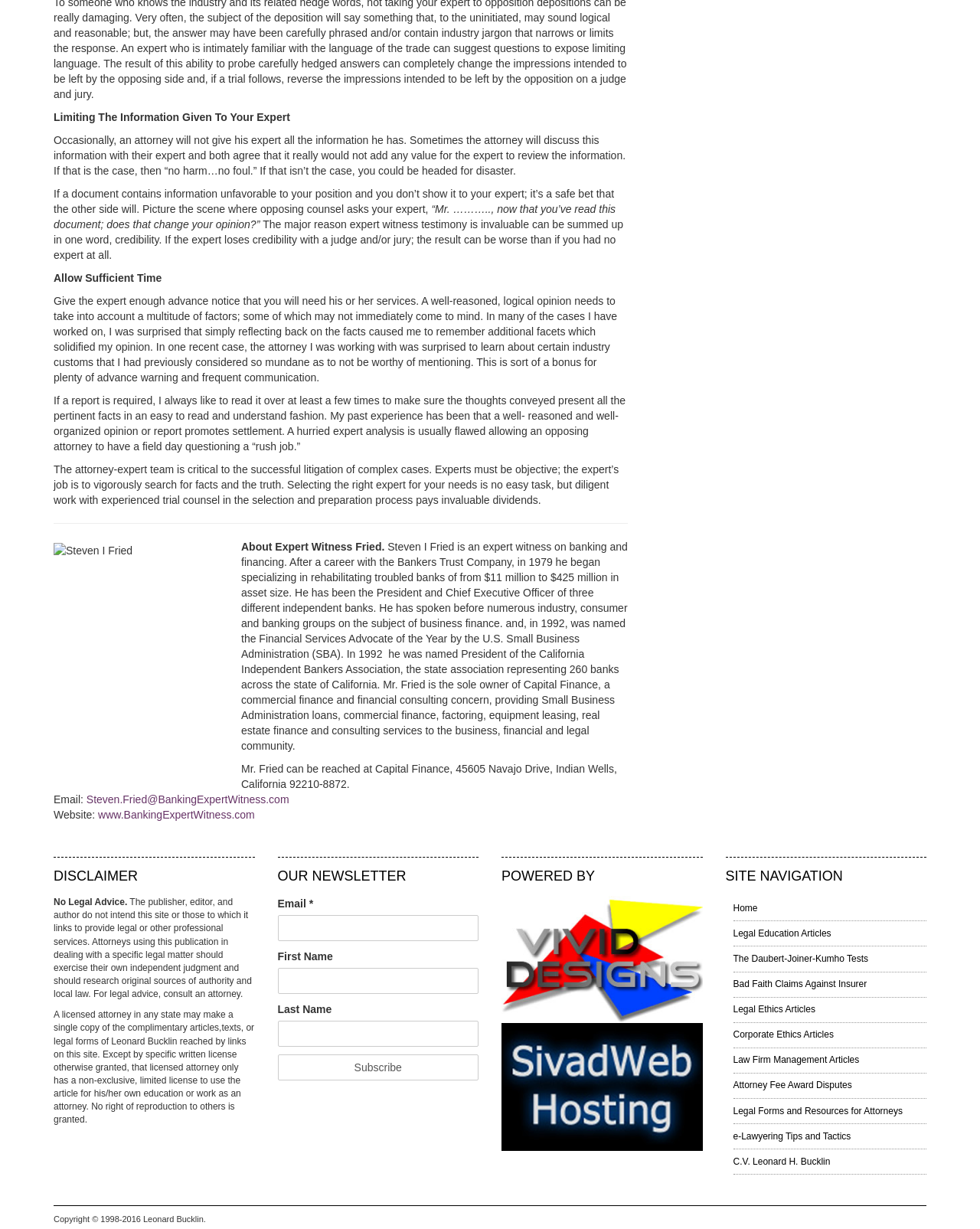Find the bounding box coordinates of the area to click in order to follow the instruction: "Subscribe to the newsletter".

[0.283, 0.858, 0.488, 0.879]